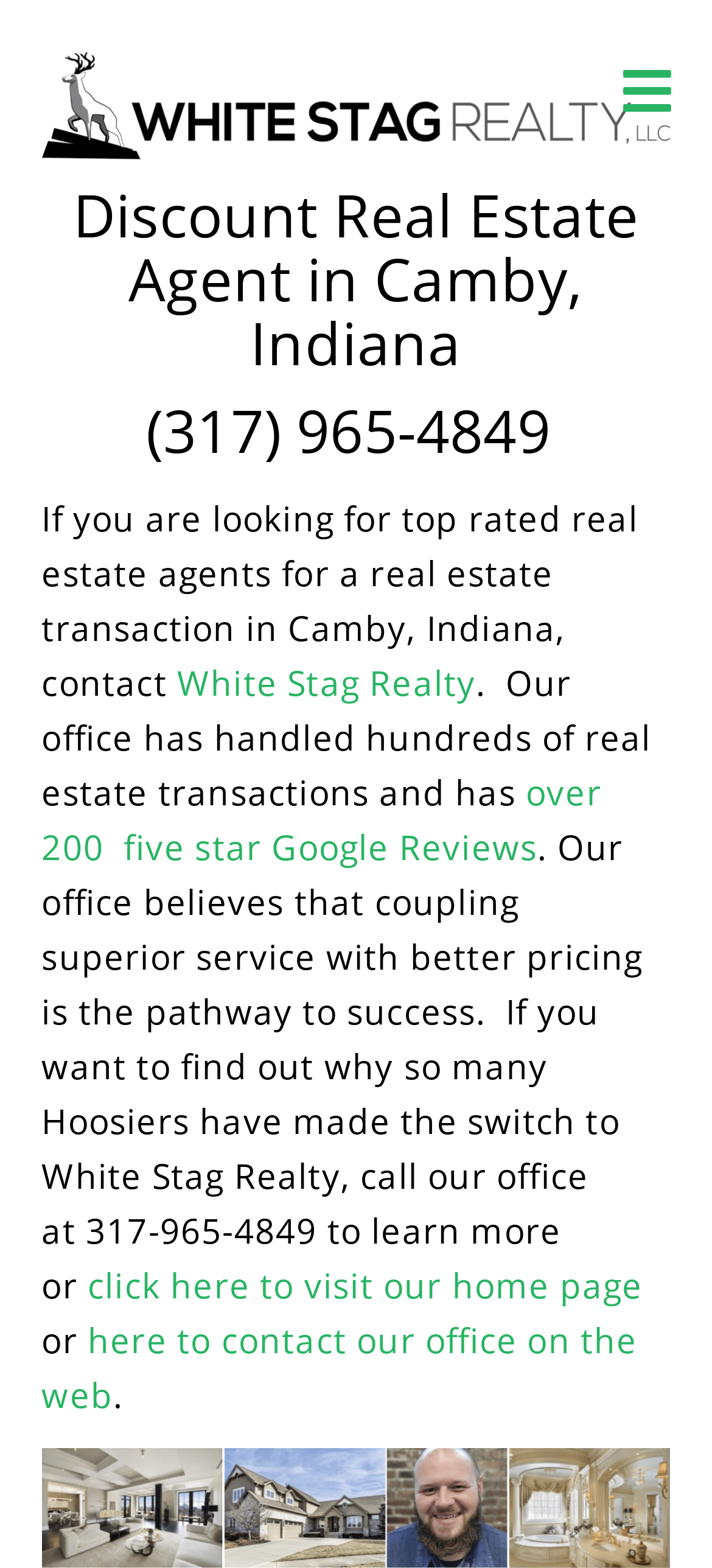Given the element description parent_node: Home, specify the bounding box coordinates of the corresponding UI element in the format (top-left x, top-left y, bottom-right x, bottom-right y). All values must be between 0 and 1.

[0.798, 0.0, 0.942, 0.116]